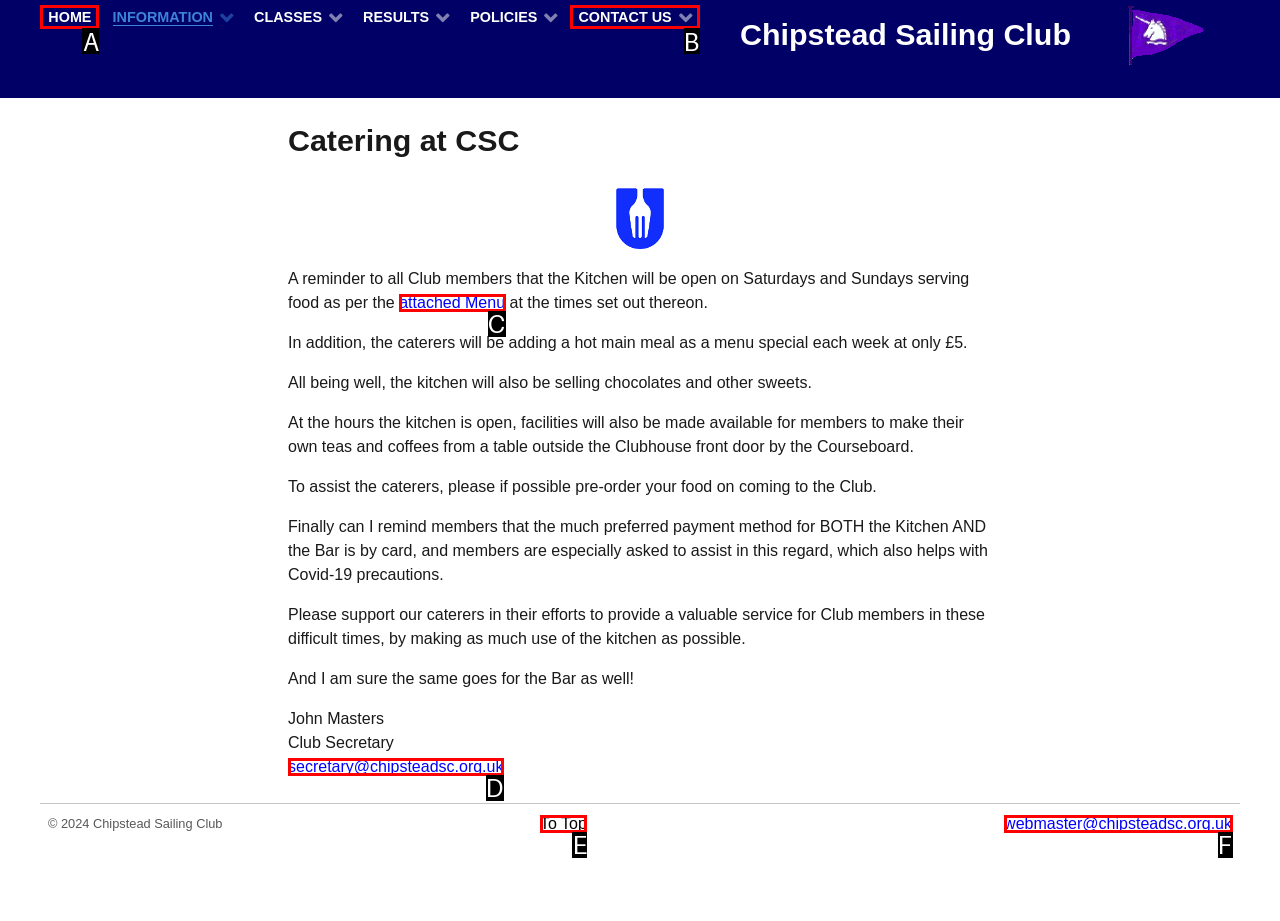Point out the option that aligns with the description: attached Menu
Provide the letter of the corresponding choice directly.

C